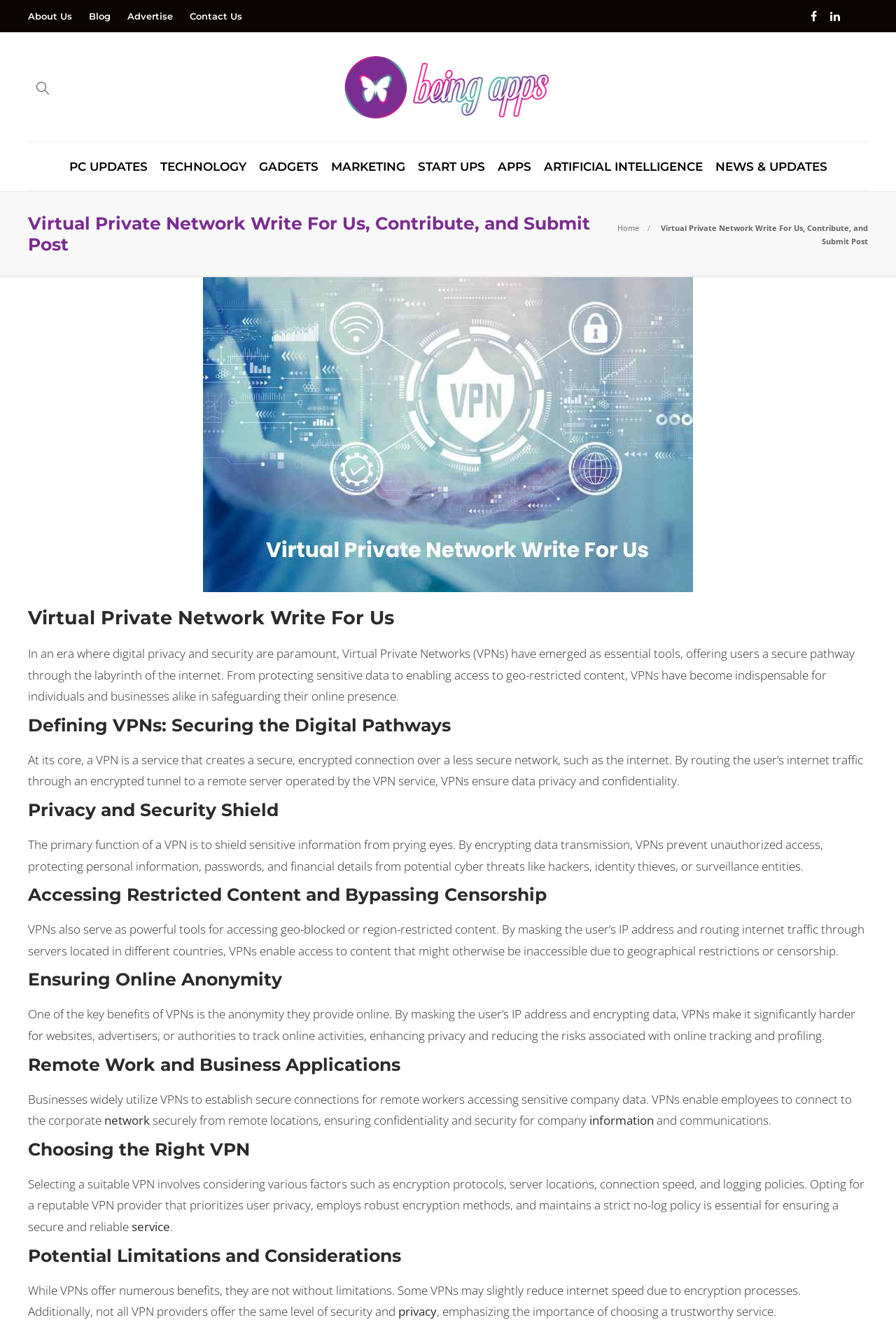Generate a detailed explanation of the webpage's features and information.

This webpage is about Virtual Private Network (VPN) and its applications. At the top, there is a navigation menu with links to "About Us", "Blog", "Advertise", and "Contact Us". On the right side of the navigation menu, there are two social media icons. Below the navigation menu, there is a logo of "Being Apps" with a link to the homepage.

The main content of the webpage is divided into several sections. The first section has a heading "Virtual Private Network Write For Us" and a brief introduction to VPNs. Below this section, there are several headings and paragraphs that explain the benefits and applications of VPNs, including "Defining VPNs: Securing the Digital Pathways", "Privacy and Security Shield", "Accessing Restricted Content and Bypassing Censorship", "Ensuring Online Anonymity", "Remote Work and Business Applications", and "Choosing the Right VPN".

Each of these sections has a heading and a paragraph or two of text that explains the topic. There are also several links to related topics, such as "network" and "information". The sections are arranged in a vertical layout, with each section below the previous one.

On the right side of the webpage, there is a sidebar with several links to categories, including "PC UPDATES", "TECHNOLOGY", "GADGETS", "MARKETING", "START UPS", "APPS", "ARTIFICIAL INTELLIGENCE", and "NEWS & UPDATES". Below the categories, there is a section with a heading "ABOUT US" that has a brief introduction to Being Apps and a link to "LEARN MORE".

Further down the webpage, there is a tab list with two tabs, "Recent" and "Popular", that display a list of links to recent and popular articles, respectively. Each link has a heading and a brief description of the article.